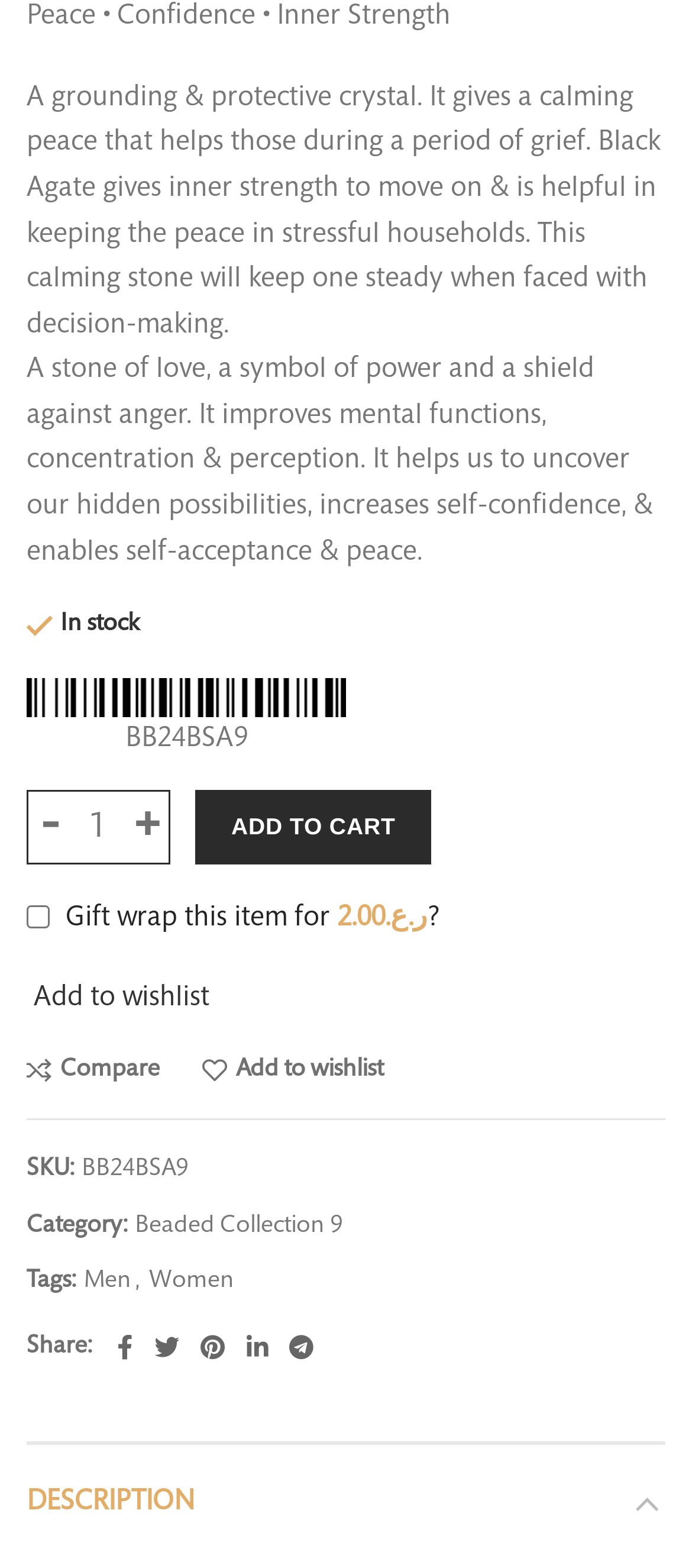Provide the bounding box coordinates in the format (top-left x, top-left y, bottom-right x, bottom-right y). All values are floating point numbers between 0 and 1. Determine the bounding box coordinate of the UI element described as: aria-label="Telegram social link"

[0.403, 0.845, 0.469, 0.874]